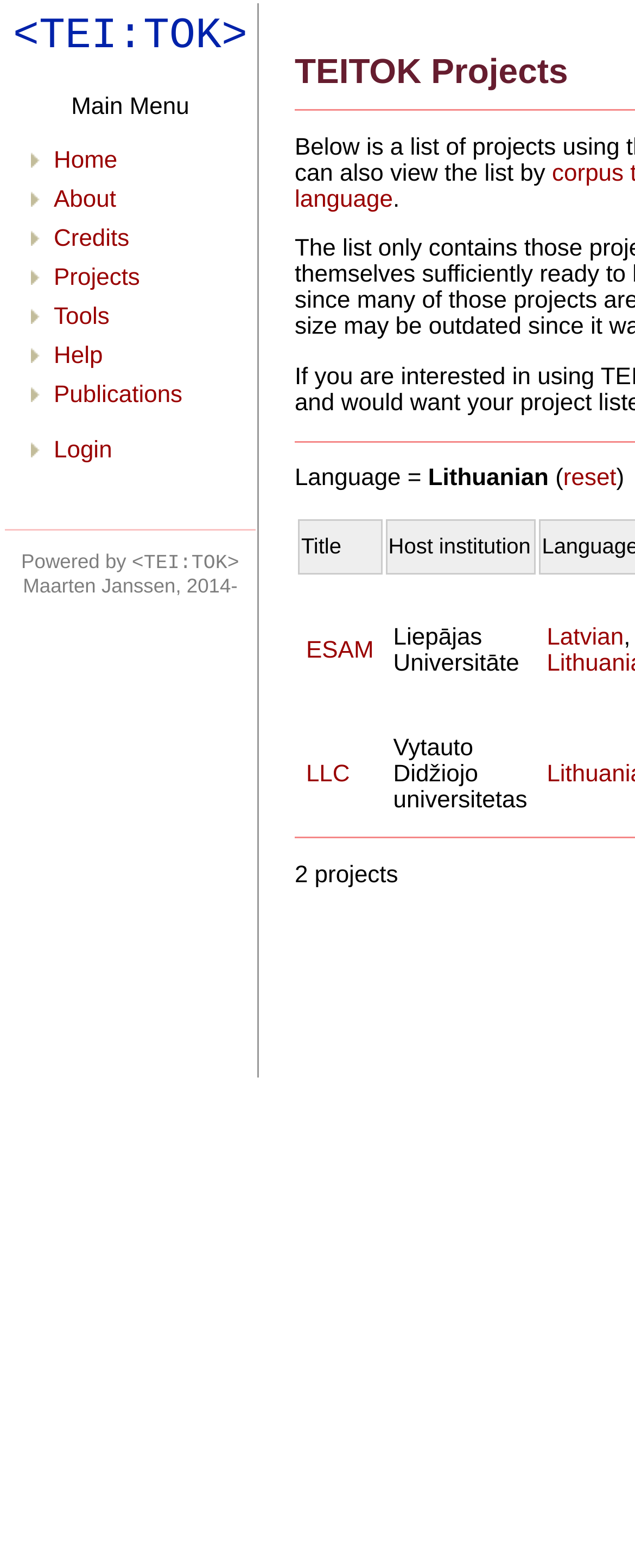Craft a detailed narrative of the webpage's structure and content.

The webpage is titled "TEITOK" and appears to be a main menu page. At the top, there is a horizontal menu bar with 8 links: "Home", "About", "Credits", "Projects", "Tools", "Help", "Publications", and "Login". Each link is preceded by a list marker. Below the menu bar, there is a horizontal separator line.

On the lower left side of the page, there is a section with the title "Powered by" followed by the text "<TEI:TOK> Maarten Janssen, 2014-". 

On the right side of the page, there is a section with a language selection option, currently set to "Lithuanian", with a "reset" link next to it.

Below the language selection option, there is a table with two columns, "Title" and "Host institution". The table has three rows, each with a link in the "Title" column and a link or text in the "Host institution" column. The links in the "Title" column are "ESAM", "LLC", and the text in the "Host institution" column are "Liepājas Universitāte" and "Vytauto Didžiojo universitetas". 

At the bottom of the page, there is a text "2 projects".